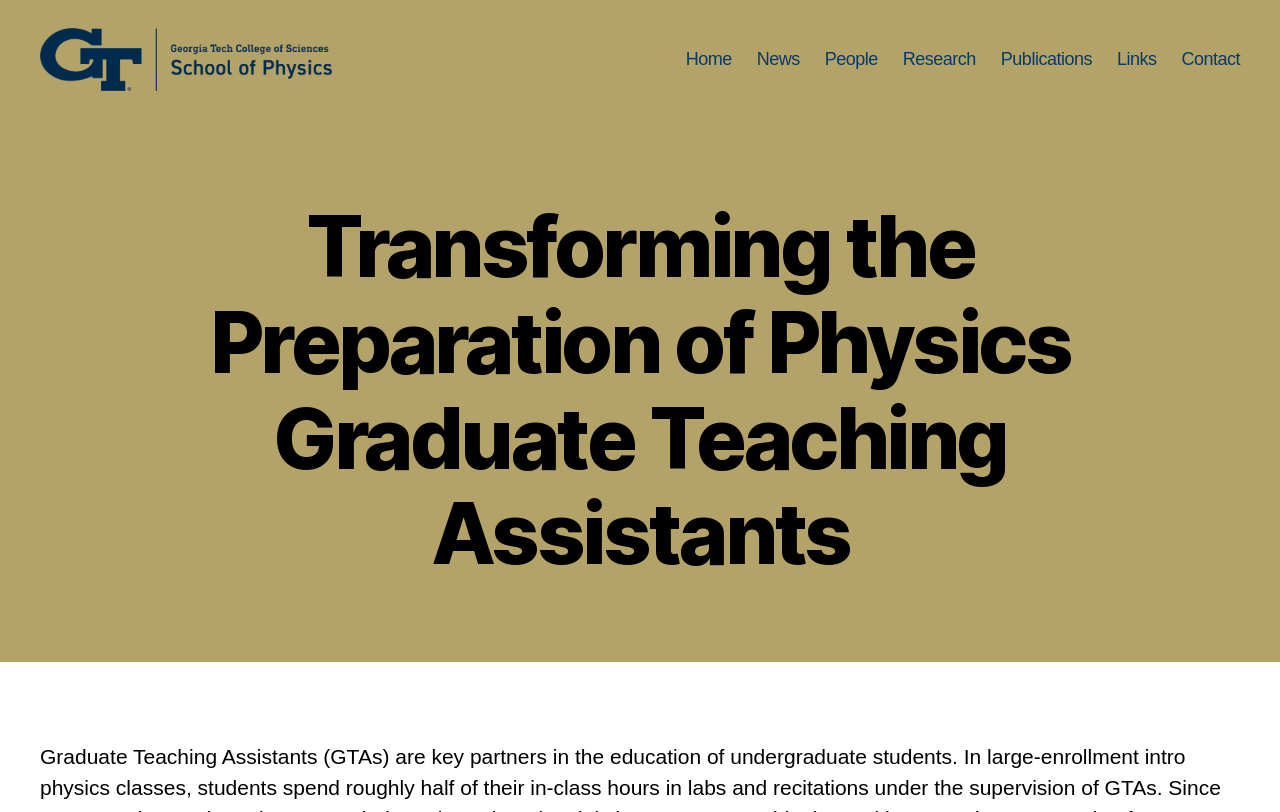Identify and provide the bounding box for the element described by: "People".

[0.644, 0.077, 0.686, 0.103]